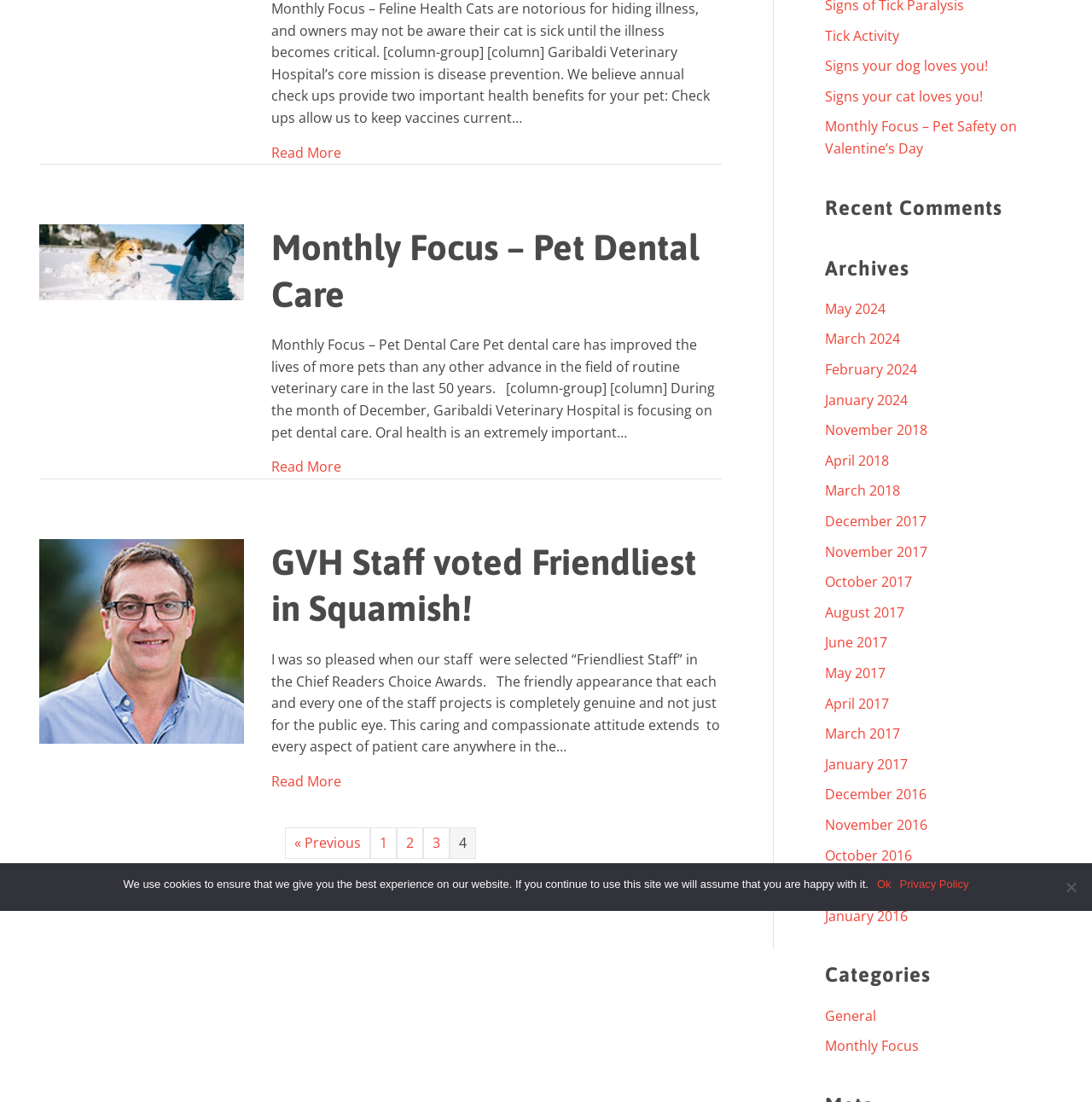Using the element description: "General", determine the bounding box coordinates. The coordinates should be in the format [left, top, right, bottom], with values between 0 and 1.

[0.756, 0.597, 0.803, 0.614]